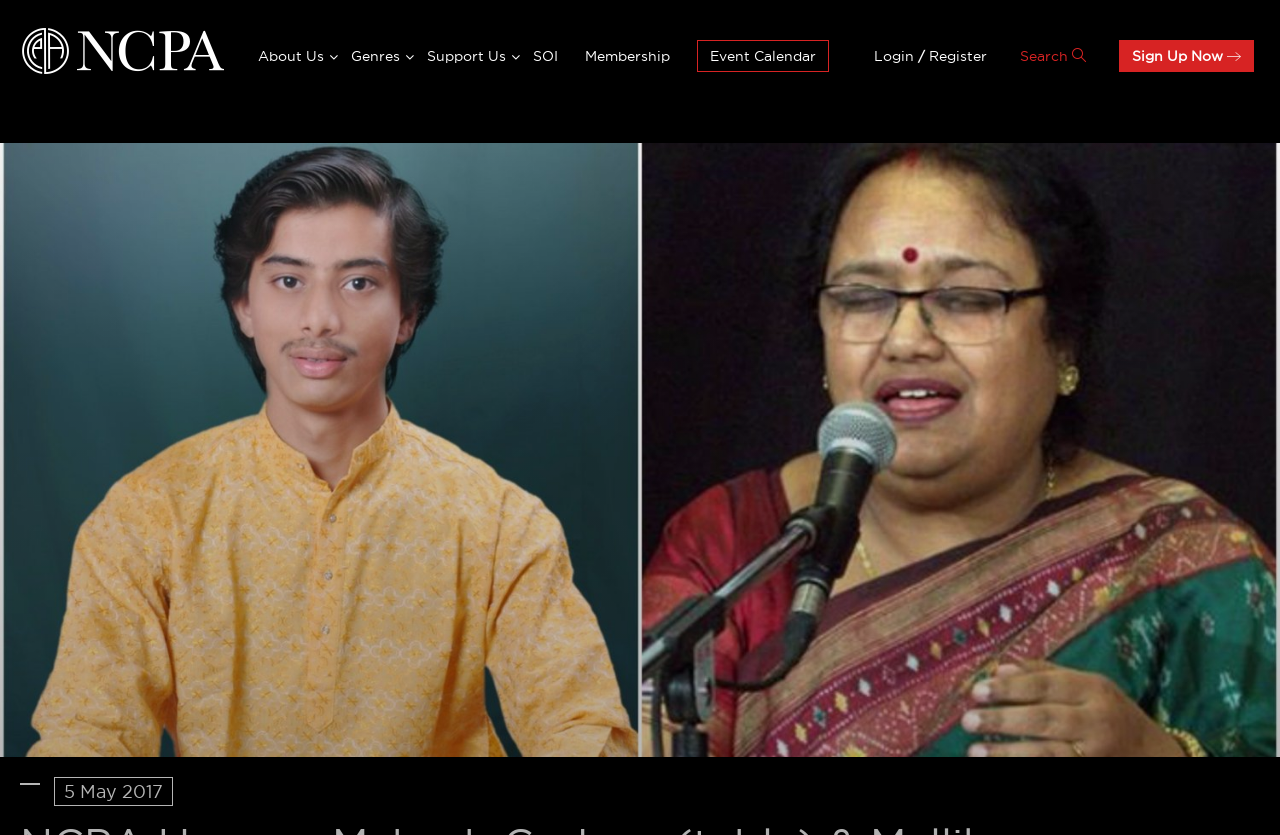Is there a search function on the webpage?
Respond to the question with a single word or phrase according to the image.

Yes